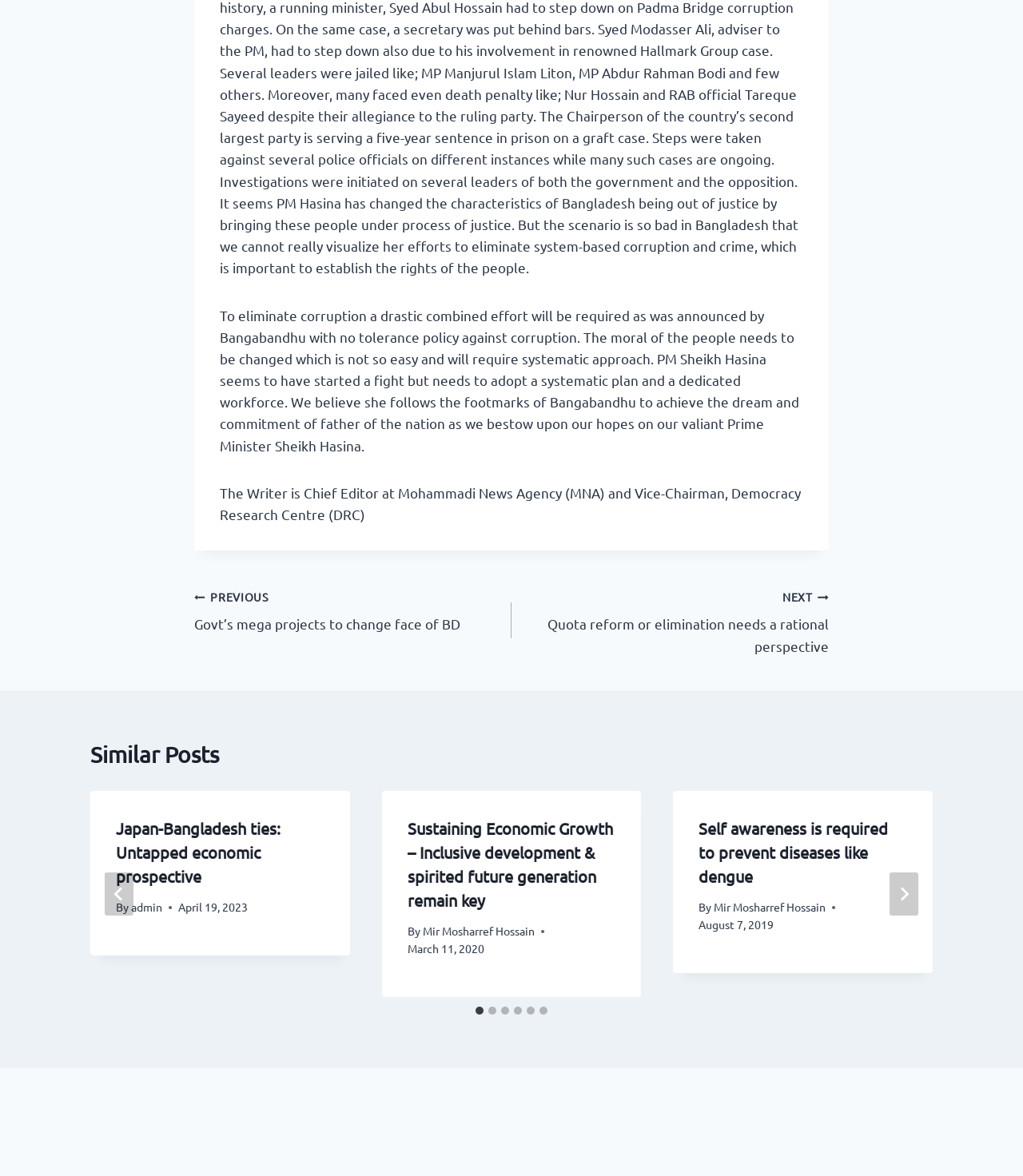Identify the bounding box coordinates for the element that needs to be clicked to fulfill this instruction: "Go to the 'PREVIOUS' post". Provide the coordinates in the format of four float numbers between 0 and 1: [left, top, right, bottom].

[0.19, 0.497, 0.5, 0.54]